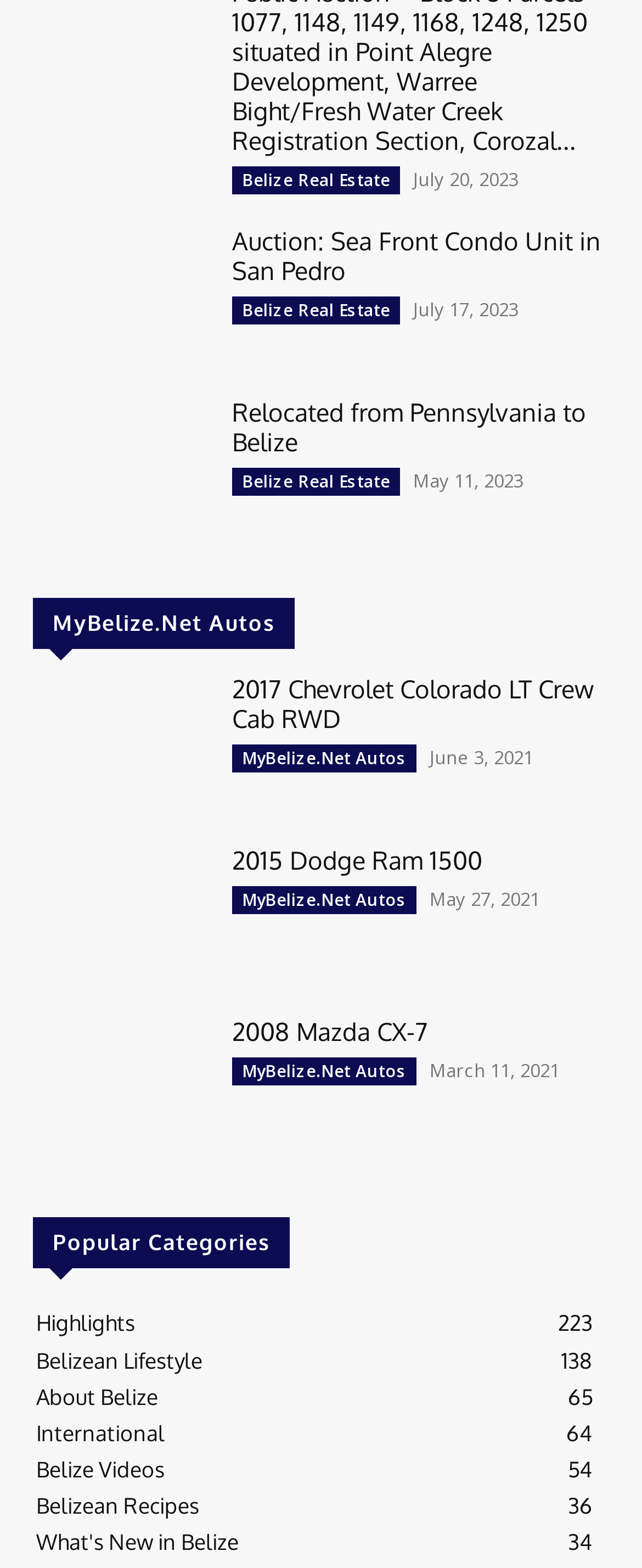Please locate the bounding box coordinates of the element that needs to be clicked to achieve the following instruction: "Browse Belize Real Estate listings". The coordinates should be four float numbers between 0 and 1, i.e., [left, top, right, bottom].

[0.362, 0.107, 0.623, 0.124]